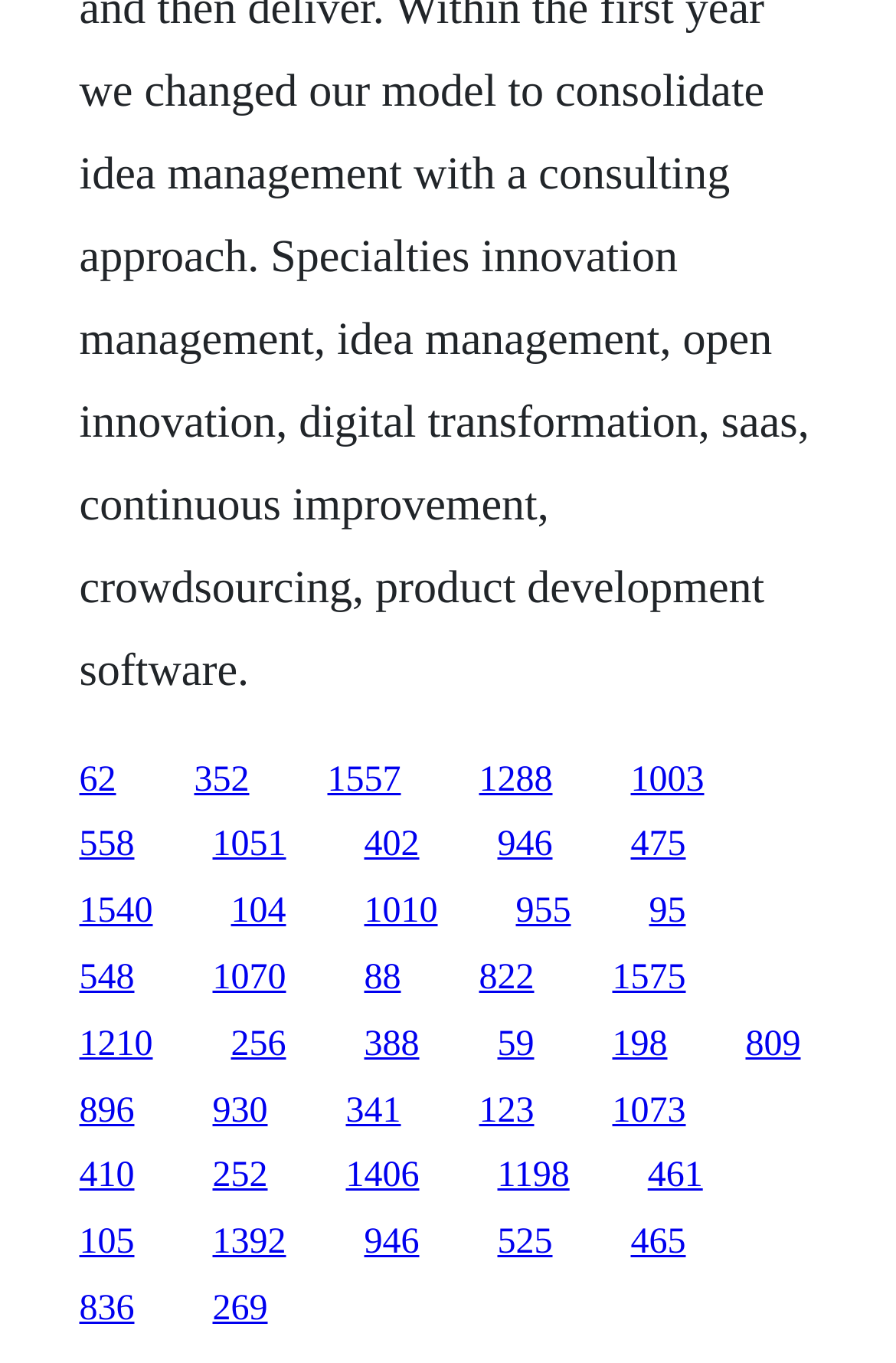Indicate the bounding box coordinates of the element that needs to be clicked to satisfy the following instruction: "Visit SC Meeting: April 2, 2024". The coordinates should be four float numbers between 0 and 1, i.e., [left, top, right, bottom].

None